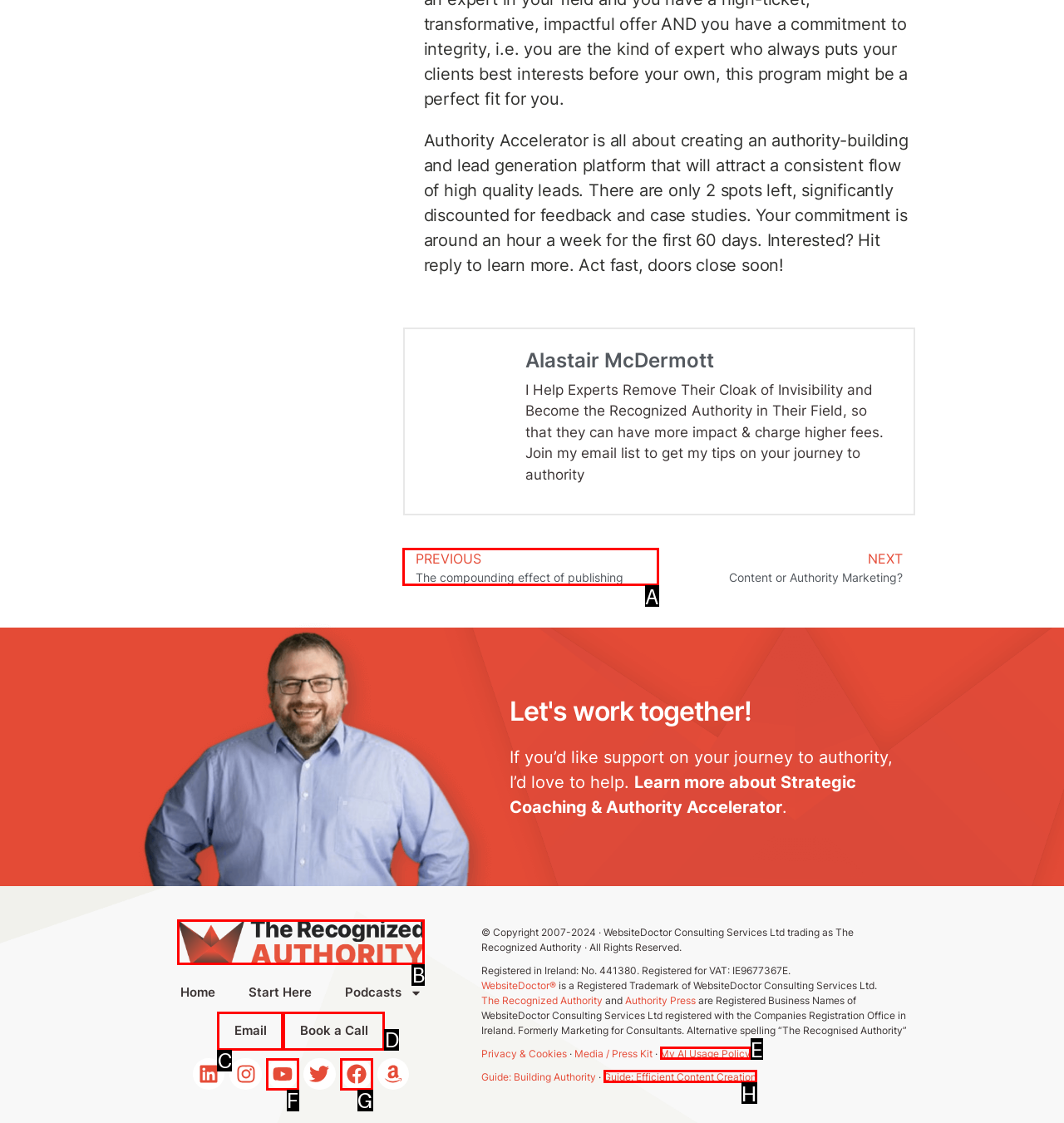Find the HTML element to click in order to complete this task: Check the Recognized Authority's logo
Answer with the letter of the correct option.

B